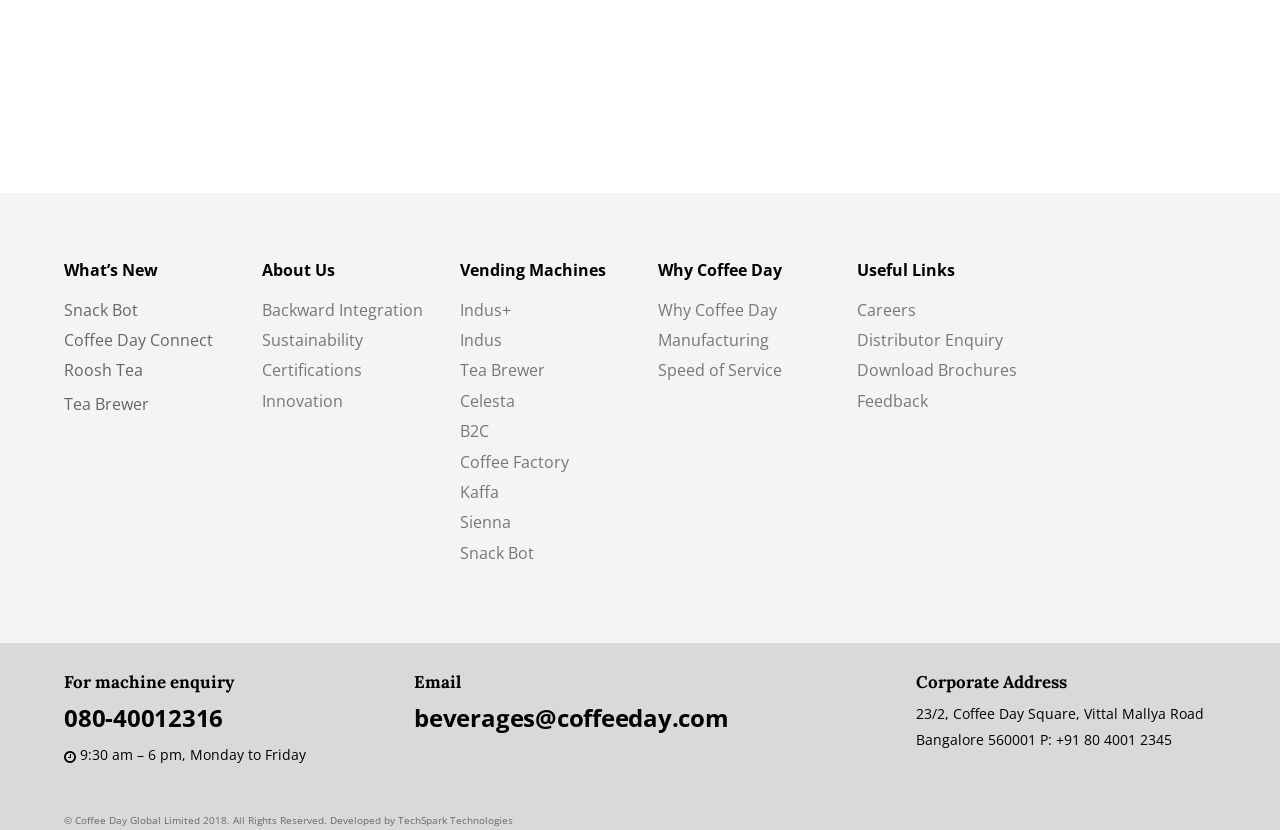What is the first link under 'What’s New'?
Using the image, respond with a single word or phrase.

Snack Bot